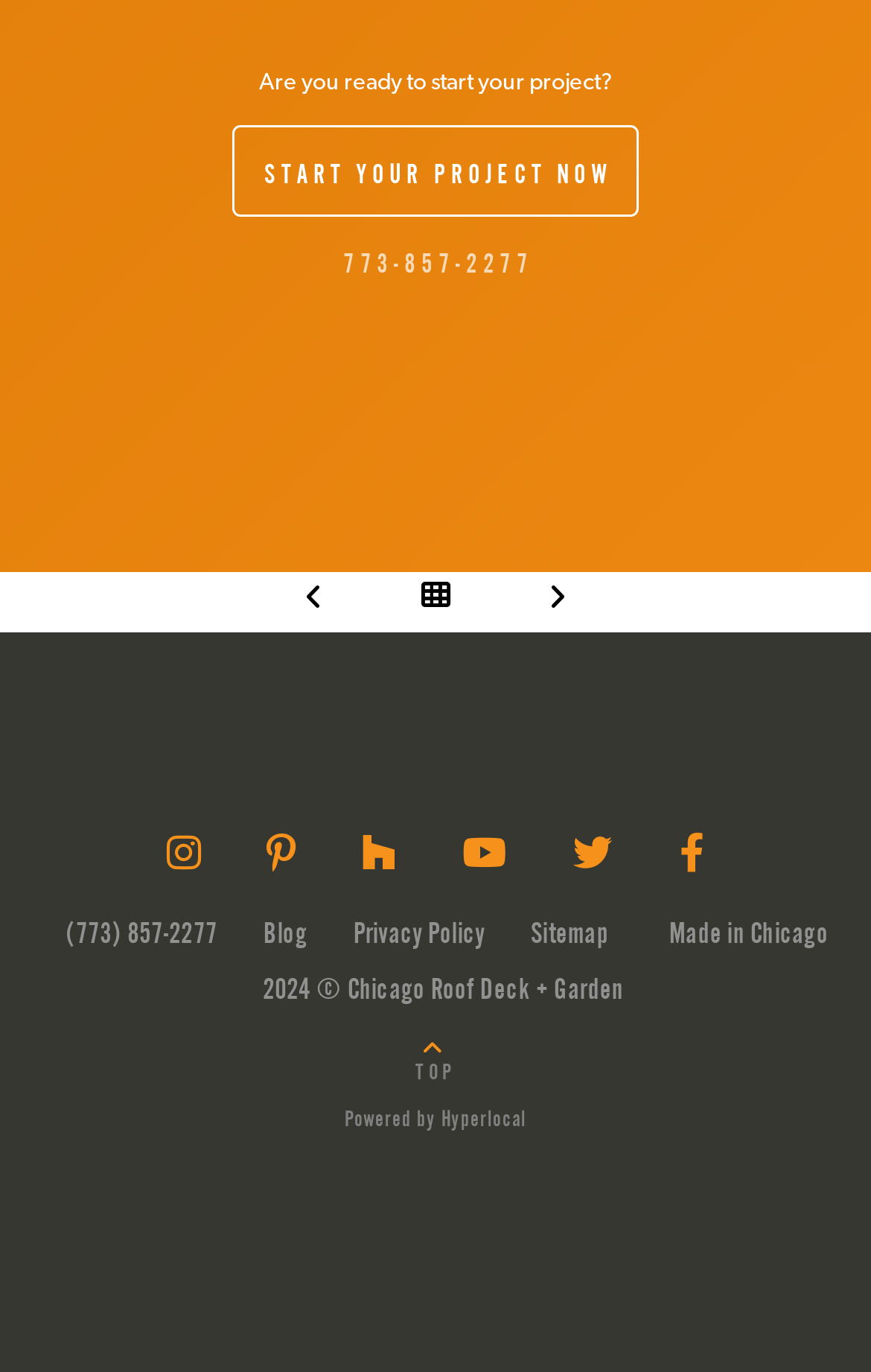Analyze the image and give a detailed response to the question:
What is the year of copyright?

The year of copyright can be found in the footer section of the webpage, which mentions '2024'.